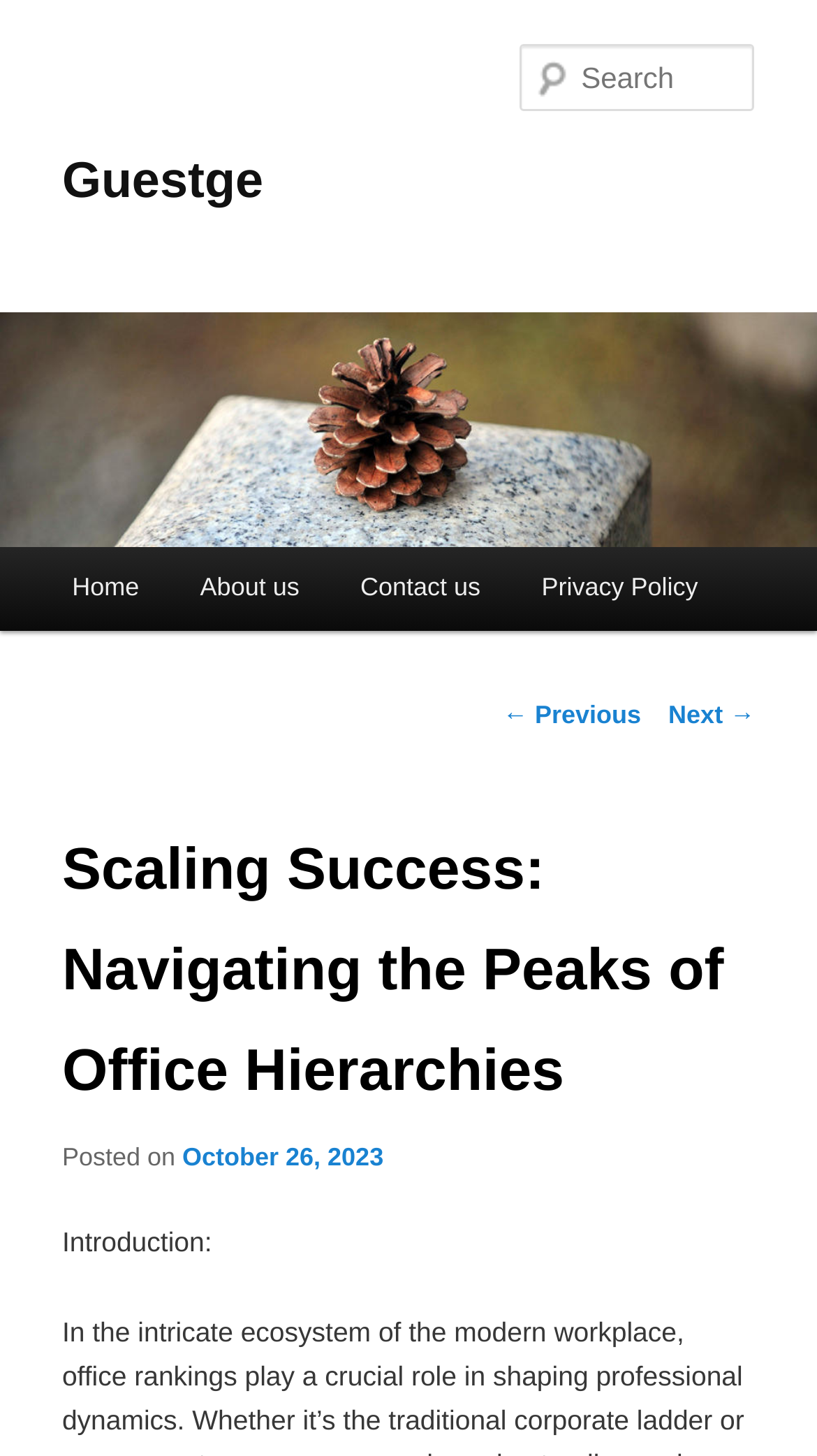What is the date of the latest article?
Could you answer the question with a detailed and thorough explanation?

The date of the latest article can be found in the link element with the text 'October 26, 2023' which is located below the heading element with the text 'Scaling Success: Navigating the Peaks of Office Hierarchies'. This element is a timestamp indicating the publication date of the article.